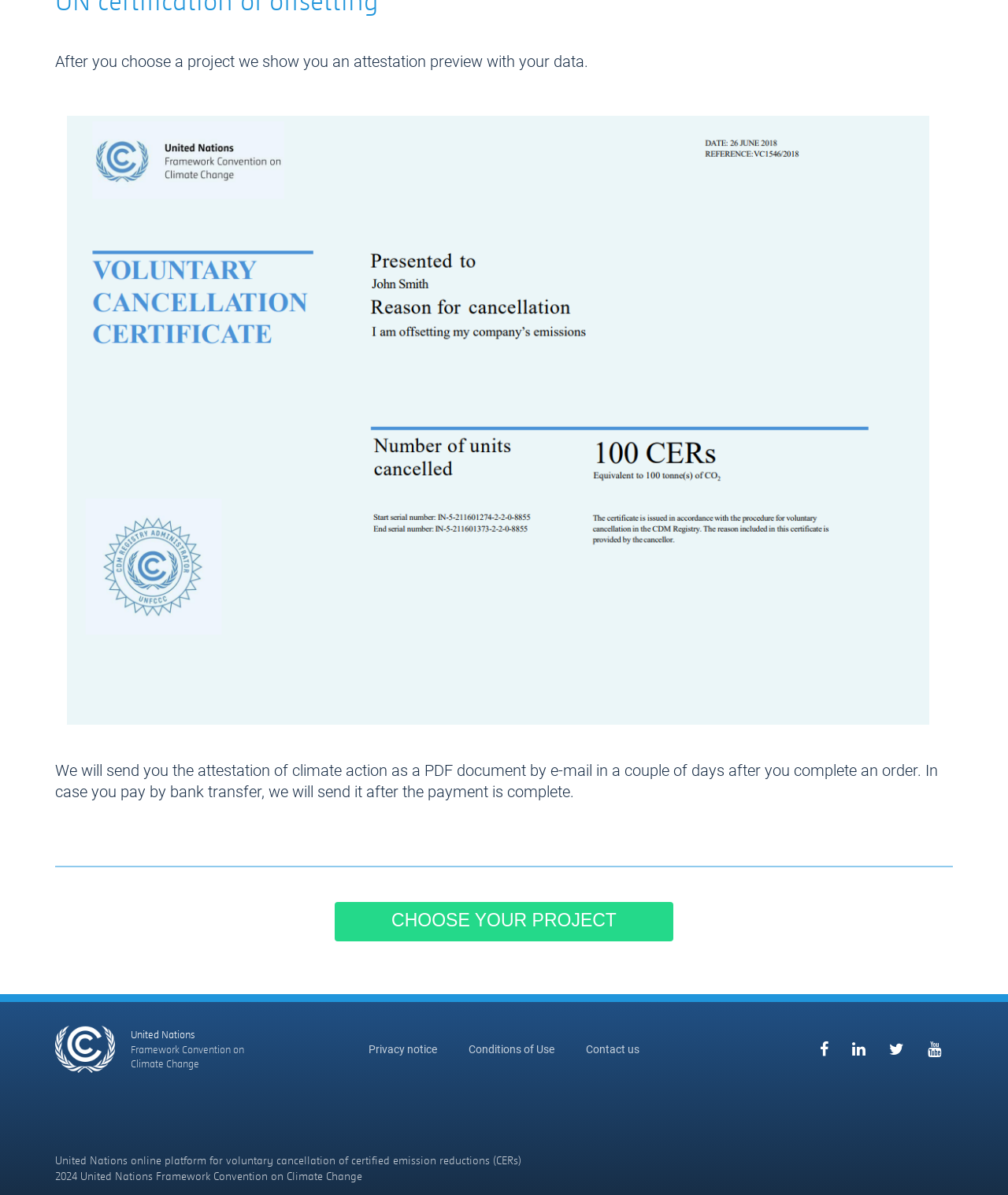Answer the question briefly using a single word or phrase: 
How will I receive the attestation?

By email